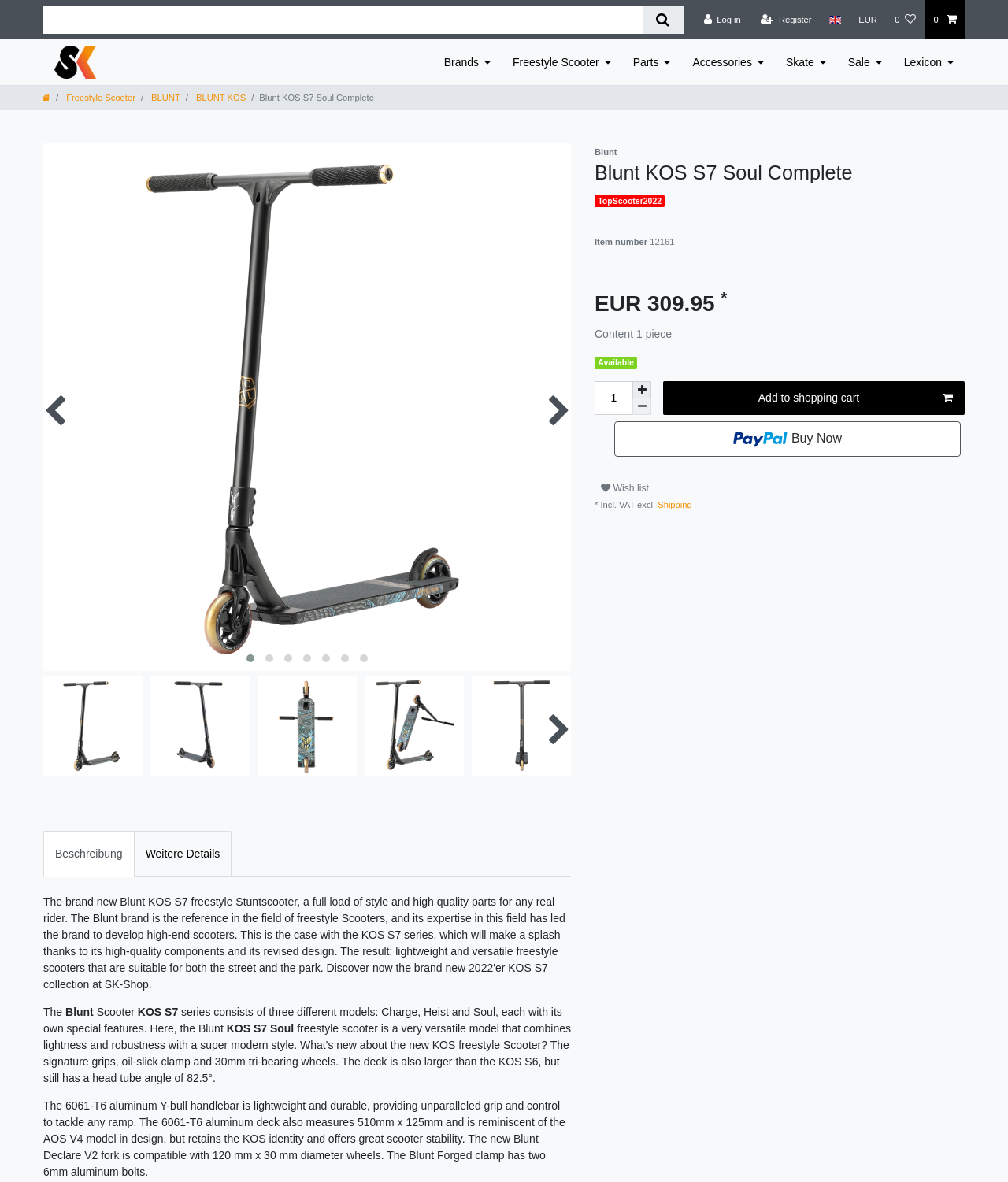Use a single word or phrase to answer this question: 
What is the price of the scooter?

EUR 309.95